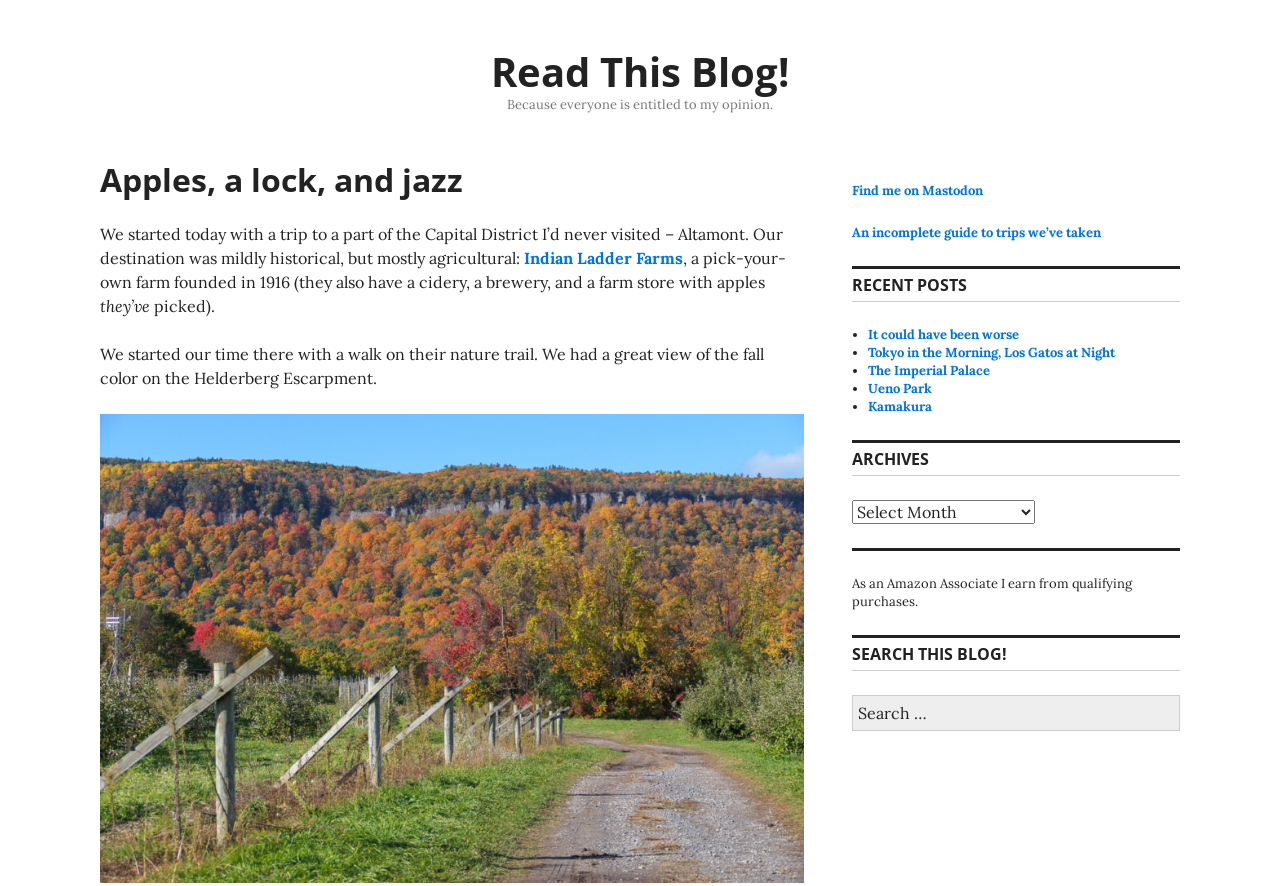Could you specify the bounding box coordinates for the clickable section to complete the following instruction: "Visit 'Indian Ladder Farms' website"?

[0.409, 0.28, 0.534, 0.302]